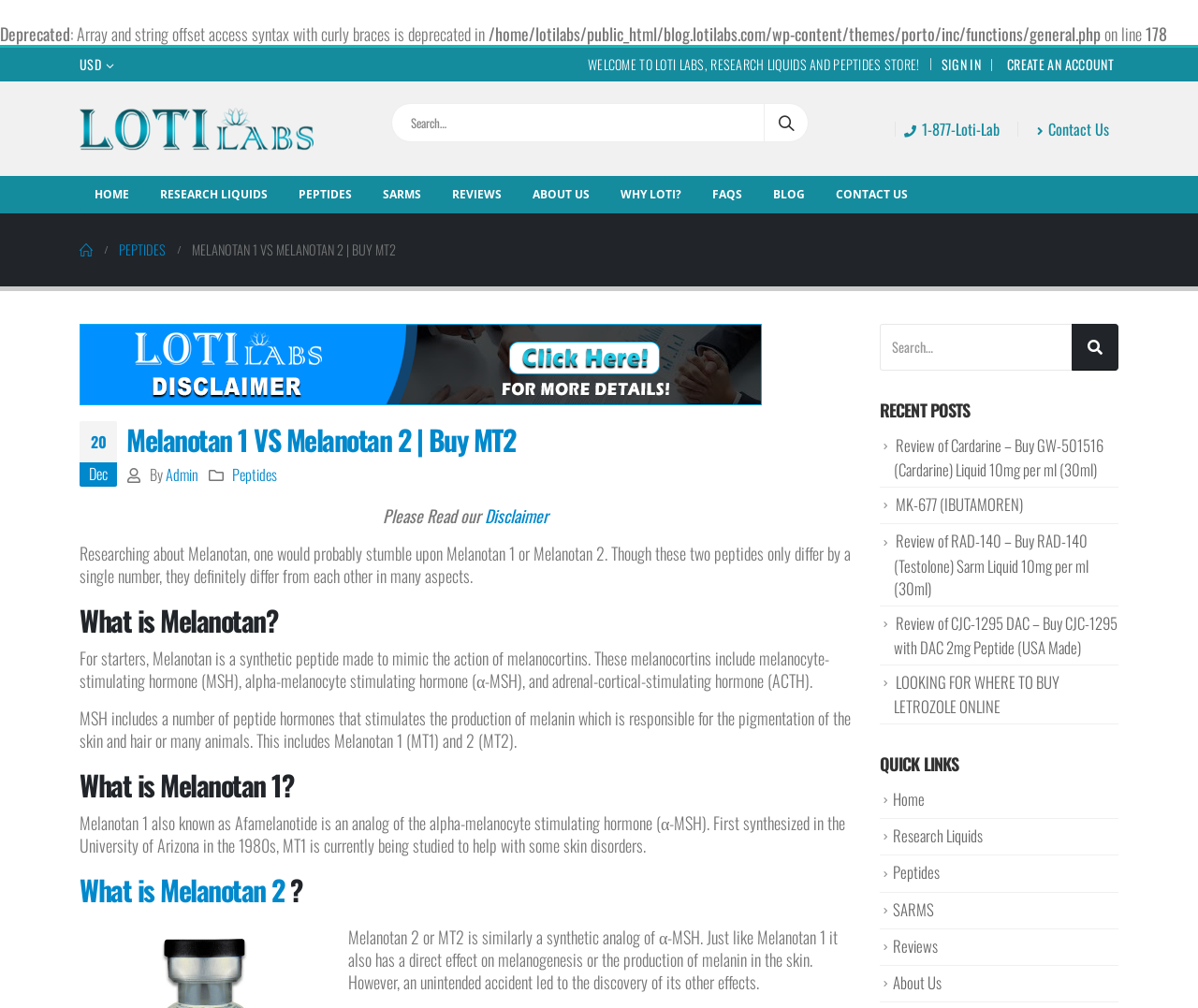Find the bounding box coordinates for the UI element that matches this description: "title="Search"".

[0.638, 0.103, 0.674, 0.141]